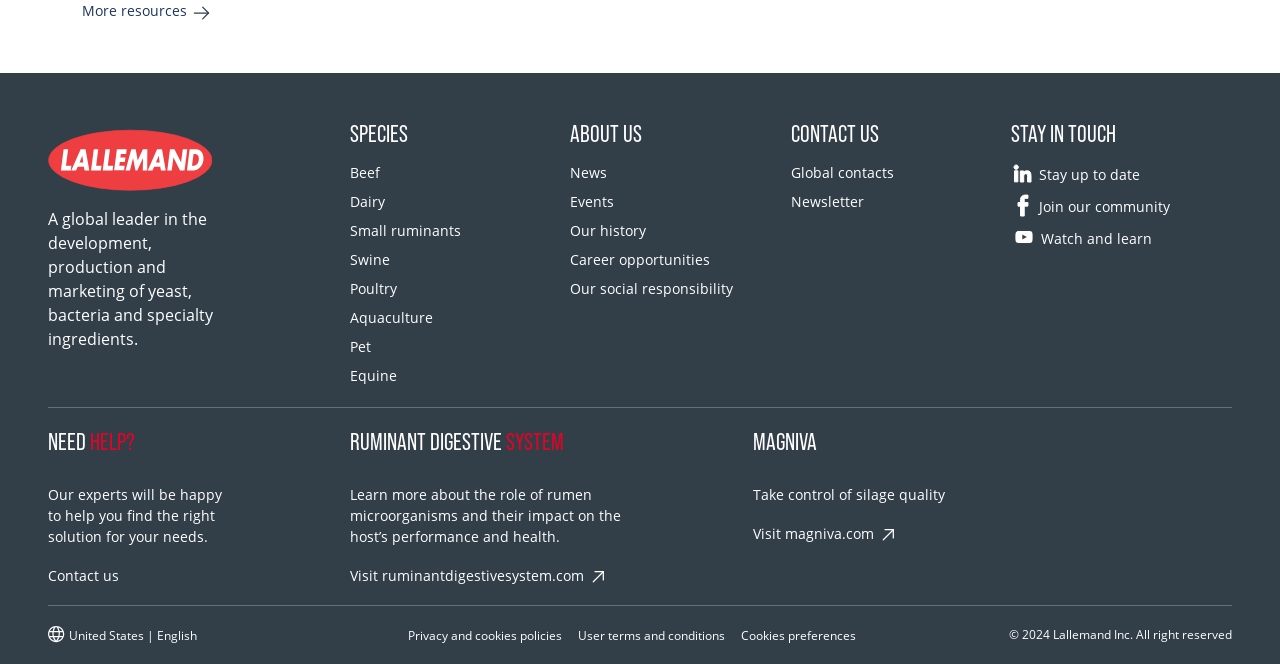Predict the bounding box coordinates of the area that should be clicked to accomplish the following instruction: "Contact us for help". The bounding box coordinates should consist of four float numbers between 0 and 1, i.e., [left, top, right, bottom].

[0.038, 0.852, 0.093, 0.88]